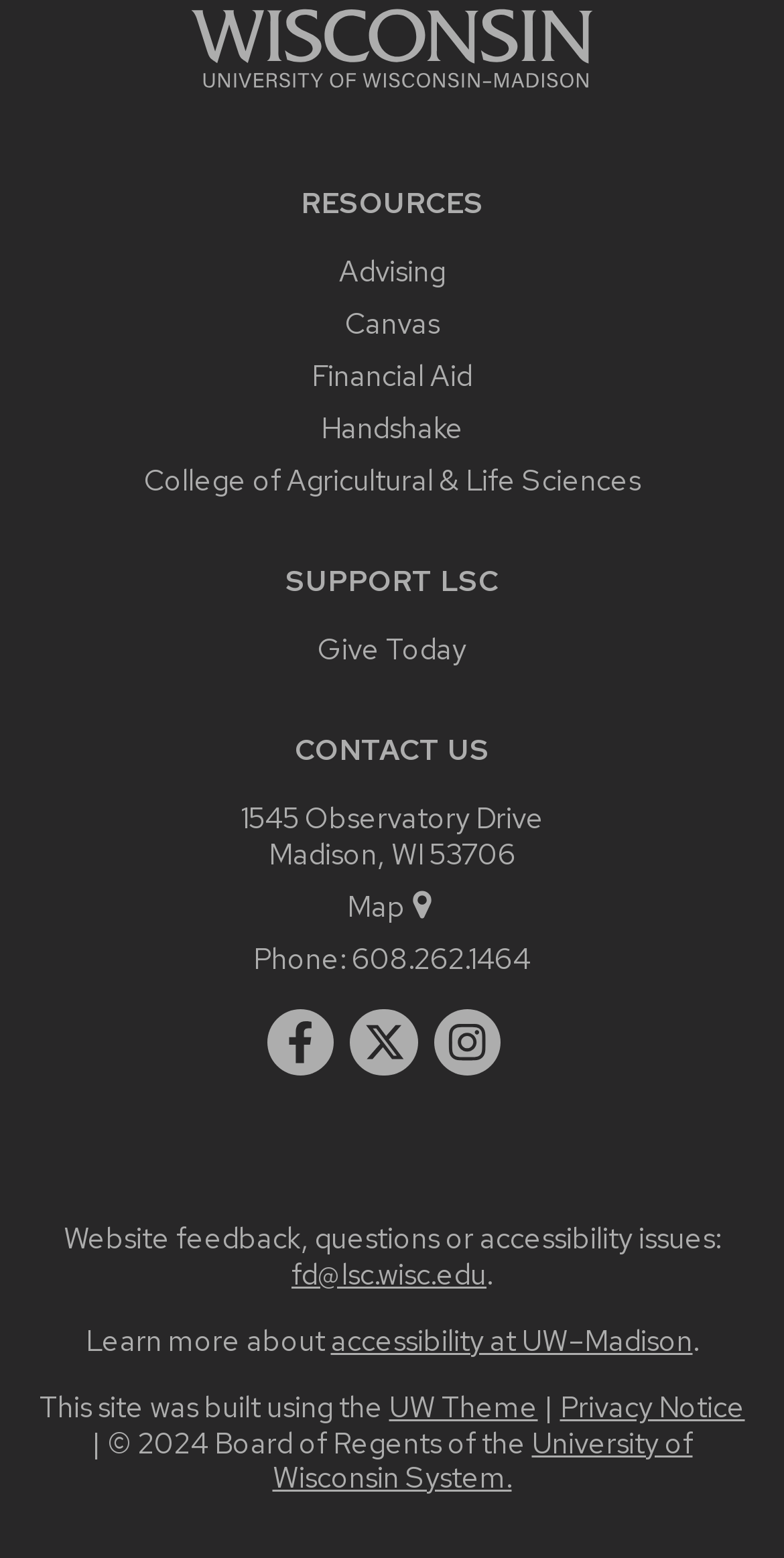Given the description "fd@lsc.wisc.edu", provide the bounding box coordinates of the corresponding UI element.

[0.372, 0.805, 0.621, 0.829]